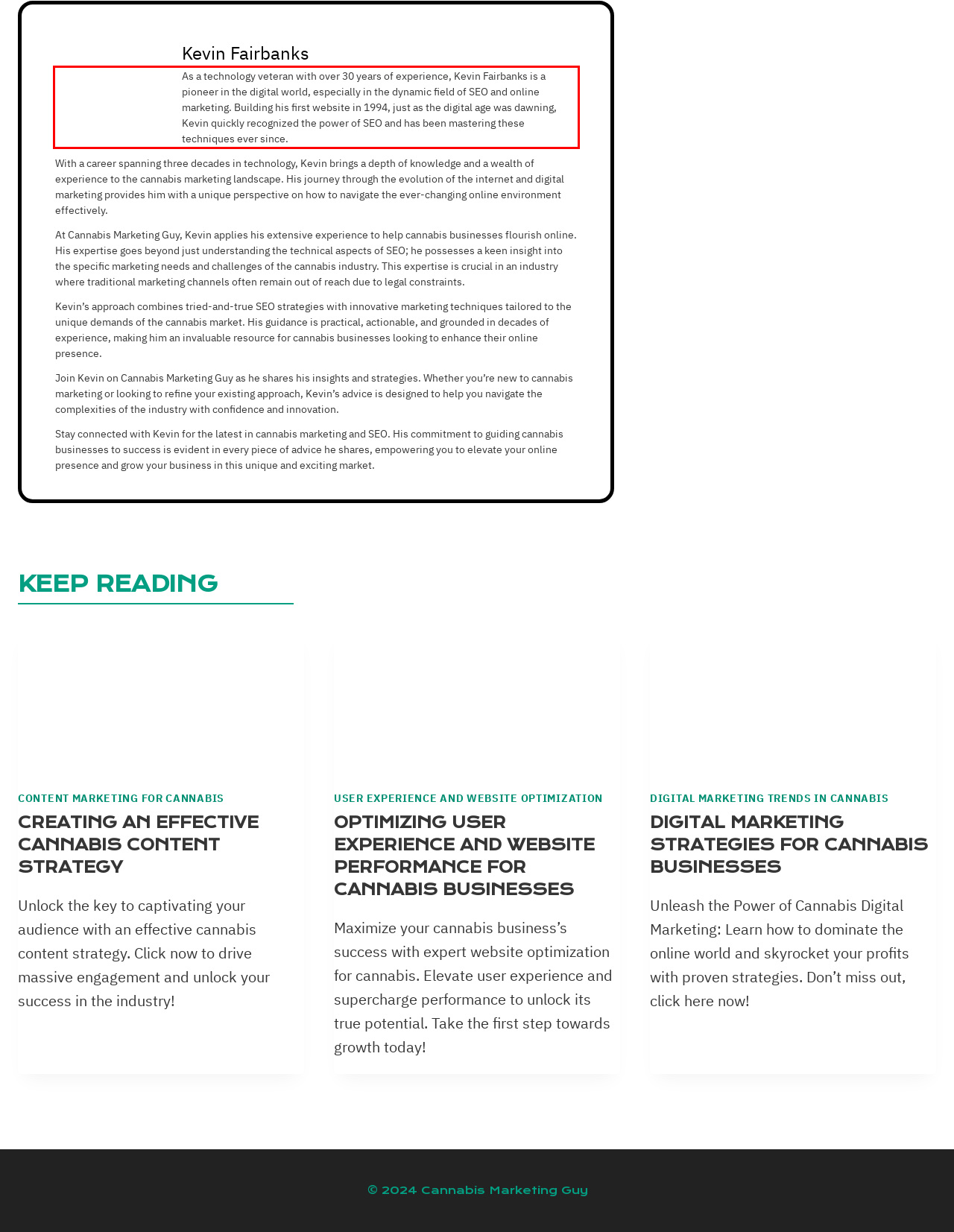Within the screenshot of a webpage, identify the red bounding box and perform OCR to capture the text content it contains.

As a technology veteran with over 30 years of experience, Kevin Fairbanks is a pioneer in the digital world, especially in the dynamic field of SEO and online marketing. Building his first website in 1994, just as the digital age was dawning, Kevin quickly recognized the power of SEO and has been mastering these techniques ever since.